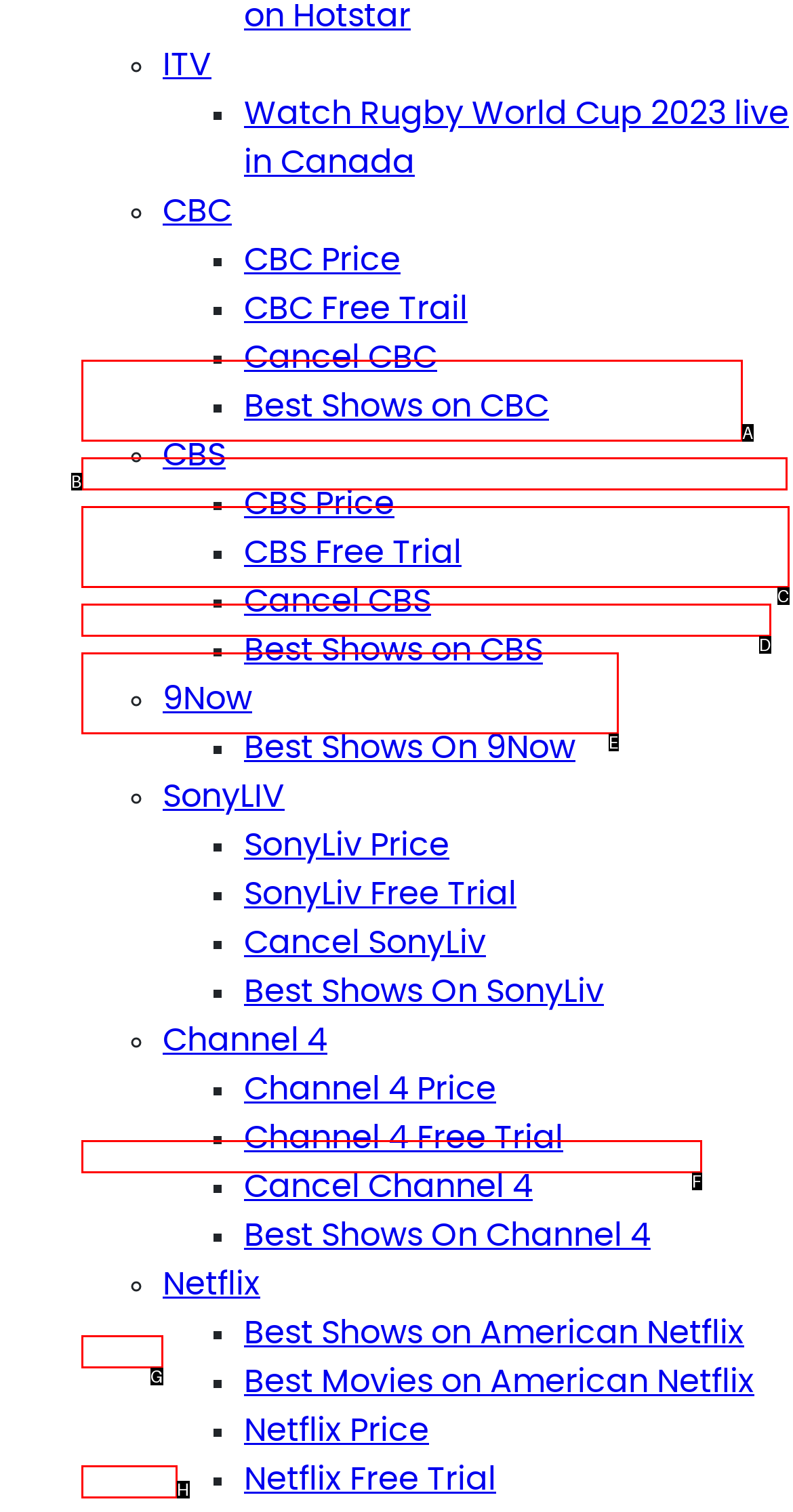Tell me which one HTML element best matches the description: Home Answer with the option's letter from the given choices directly.

H